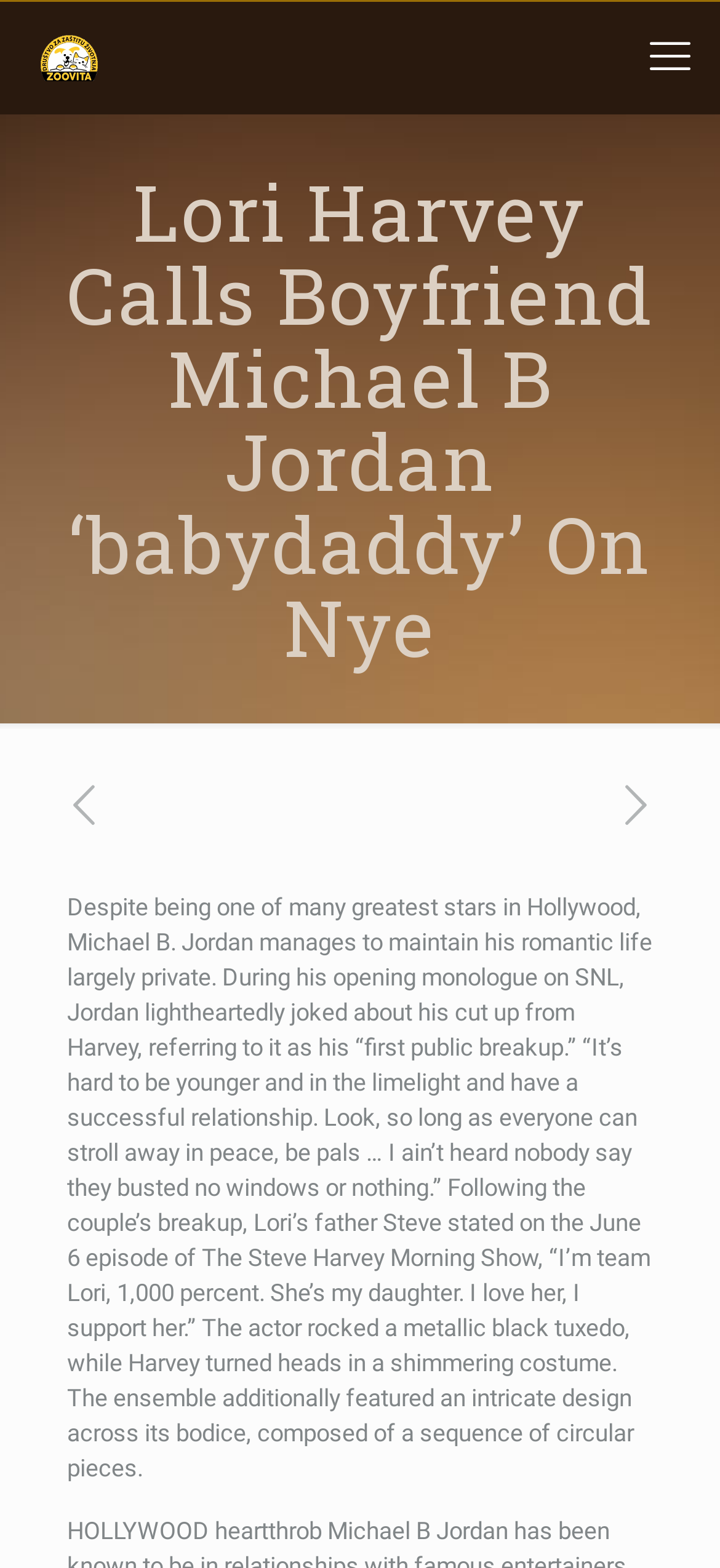What is the color of Michael B. Jordan's tuxedo?
Please provide a full and detailed response to the question.

According to the webpage, Michael B. Jordan wore a metallic black tuxedo on New Year's Eve.